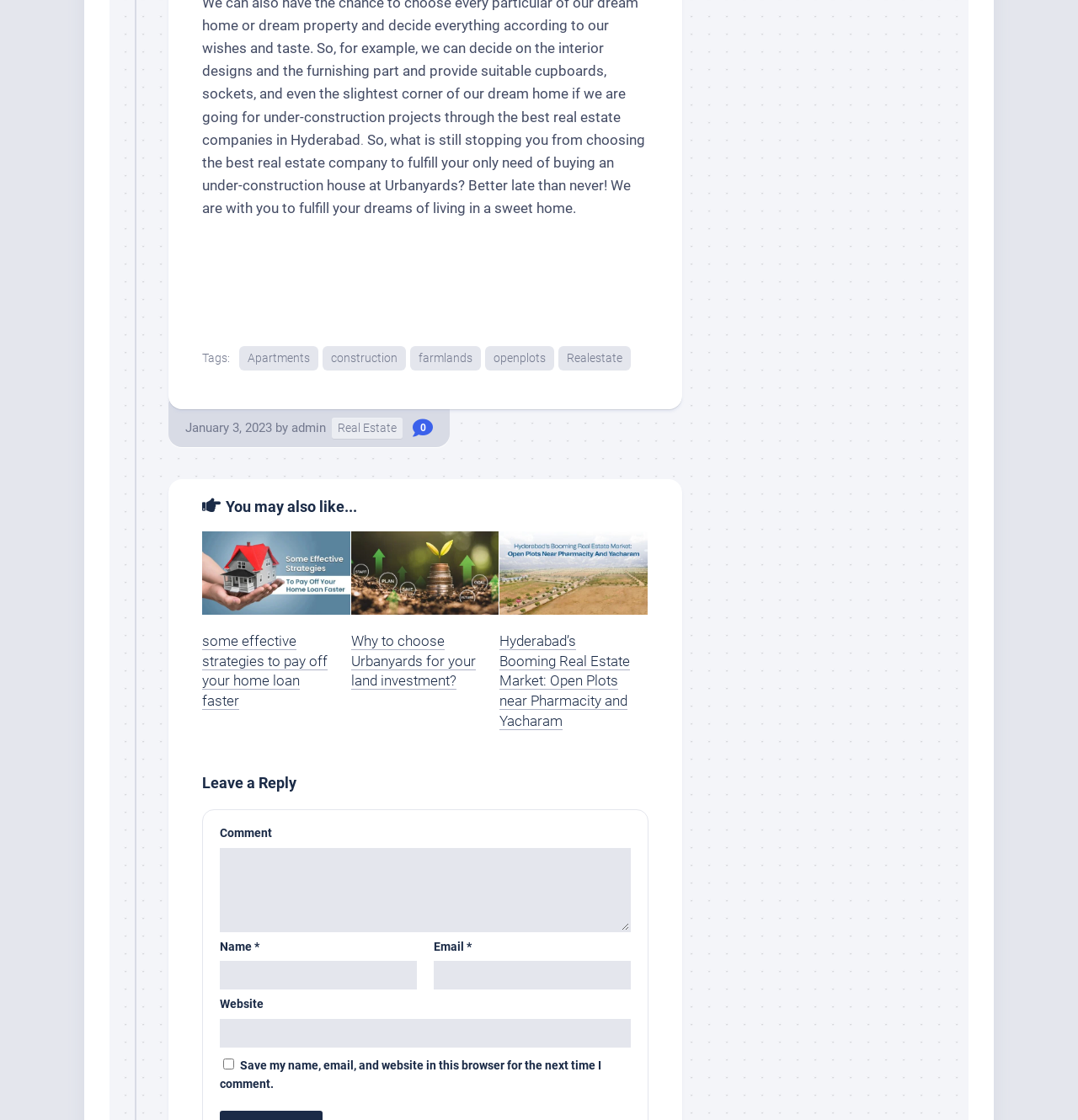Use a single word or phrase to answer the following:
What is the topic of the webpage?

Real Estate